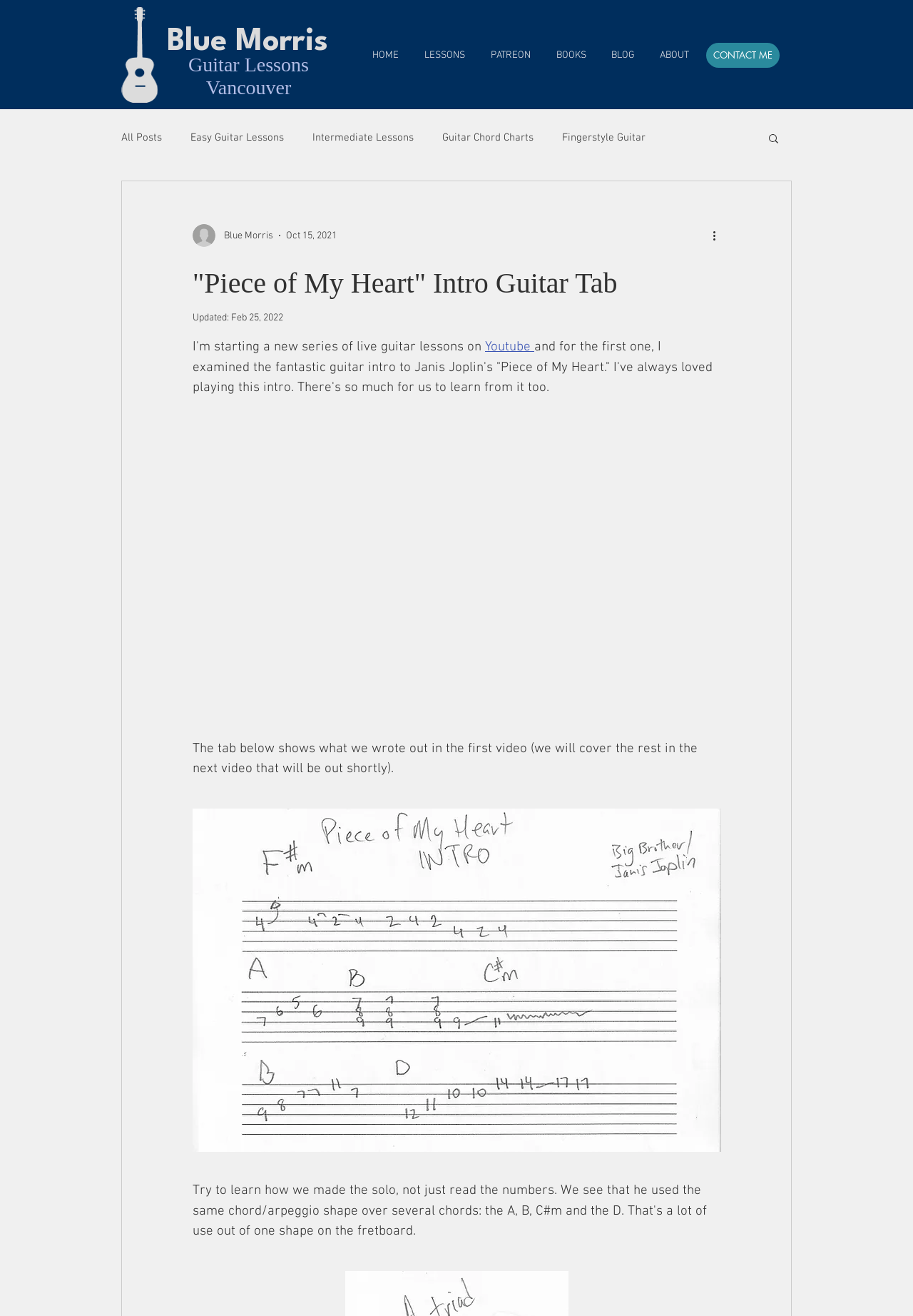Please reply to the following question with a single word or a short phrase:
What type of guitar is shown in the logo?

Acoustic guitar